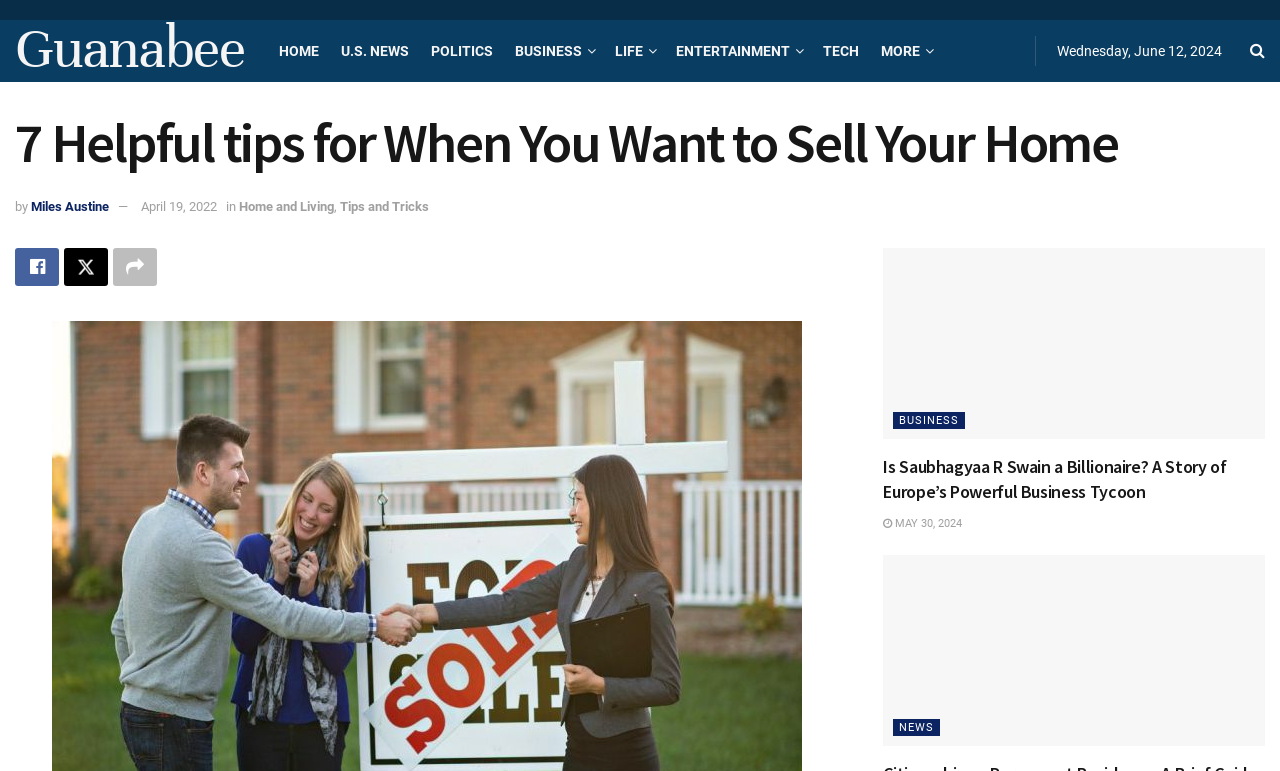What is the topic of the article? Analyze the screenshot and reply with just one word or a short phrase.

Selling Your Home